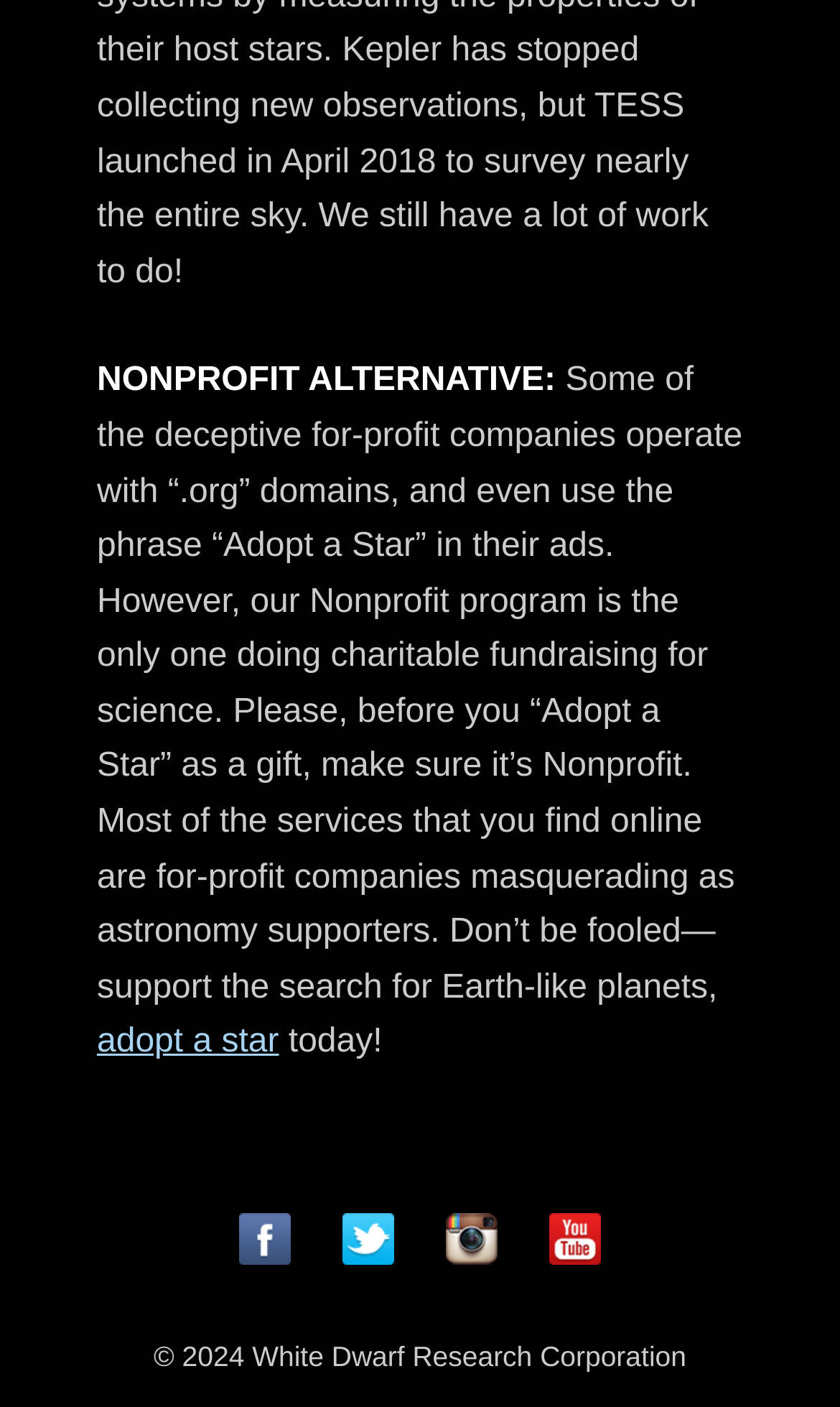What is the main purpose of this nonprofit organization? Look at the image and give a one-word or short phrase answer.

Charitable fundraising for science